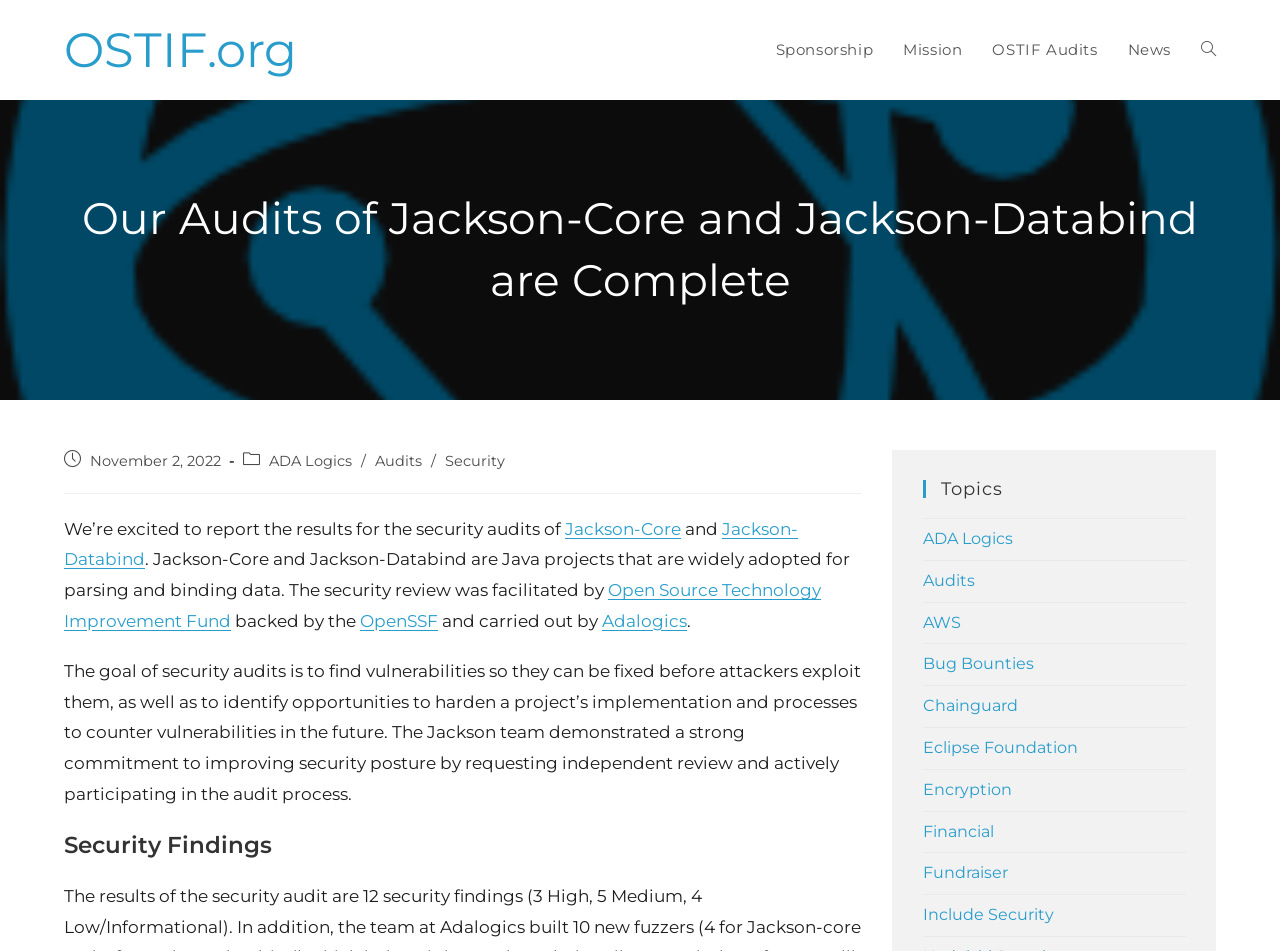What are Jackson-Core and Jackson-Databind?
Can you provide an in-depth and detailed response to the question?

The answer can be found in the paragraph that introduces Jackson-Core and Jackson-Databind, which are described as Java projects that are widely adopted for parsing and binding data.